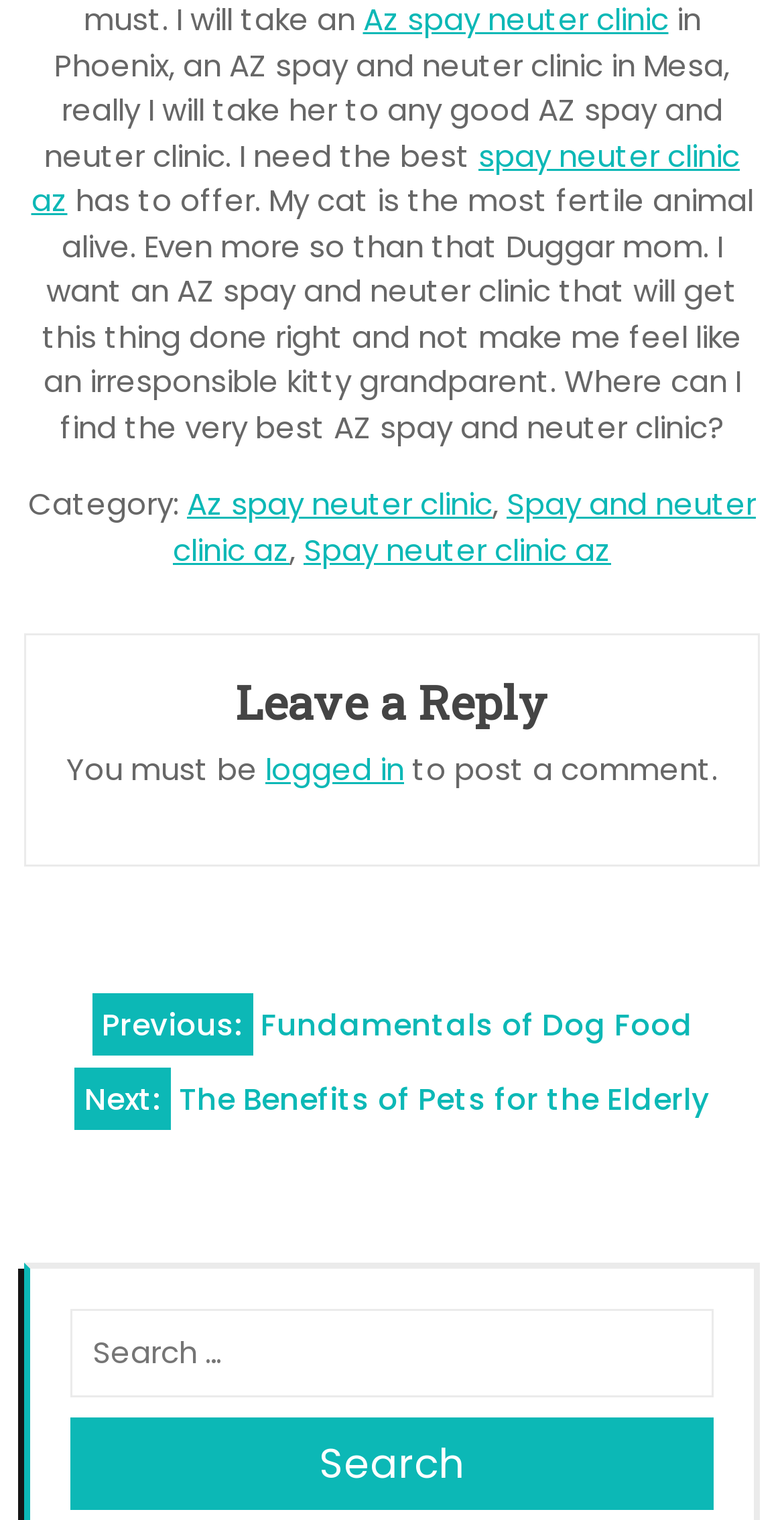Please identify the bounding box coordinates of the clickable area that will allow you to execute the instruction: "Read the post 'Fundamentals of Dog Food'".

[0.117, 0.653, 0.883, 0.694]